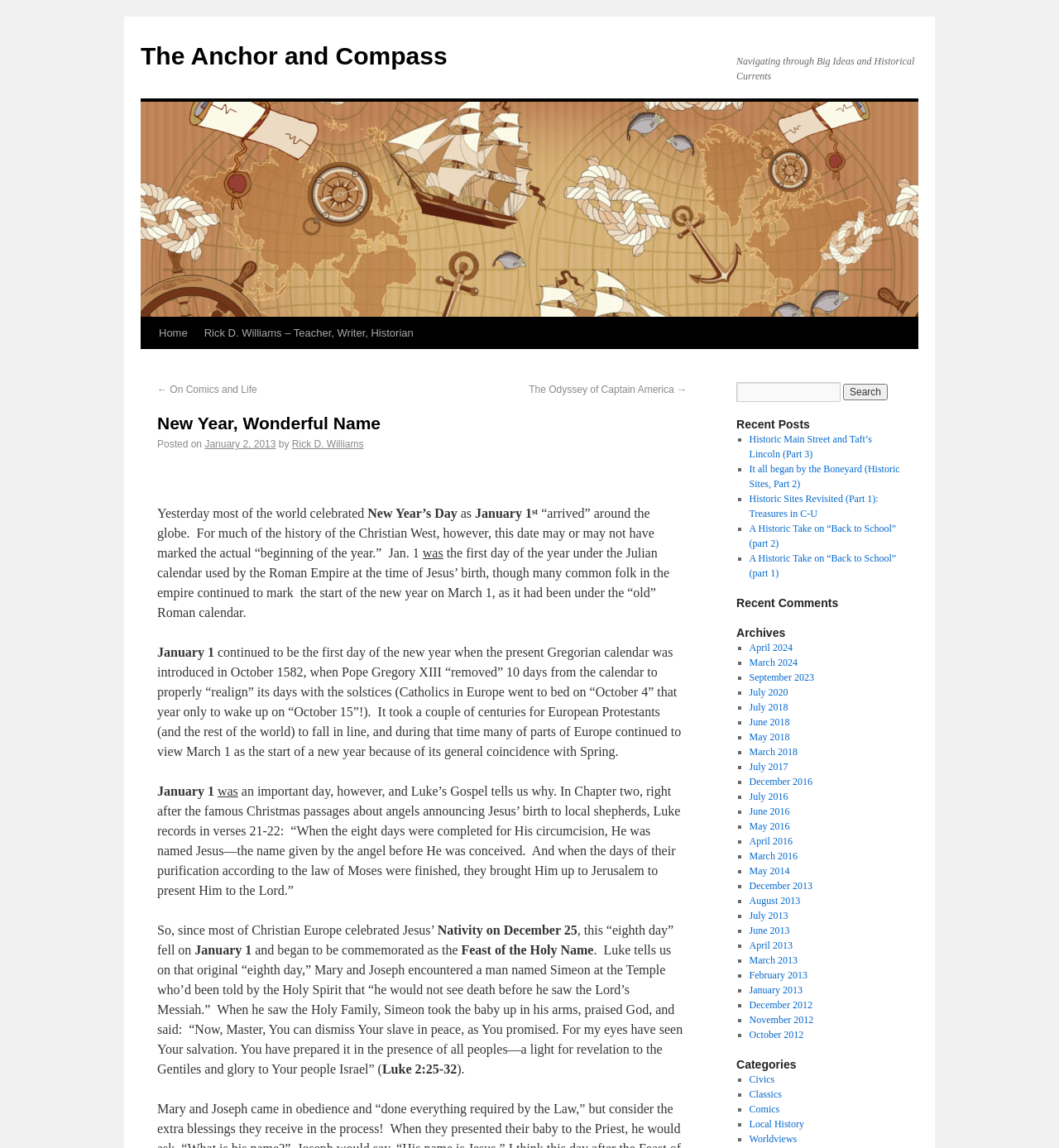Provide the bounding box for the UI element matching this description: "The Anchor and Compass".

[0.133, 0.037, 0.422, 0.061]